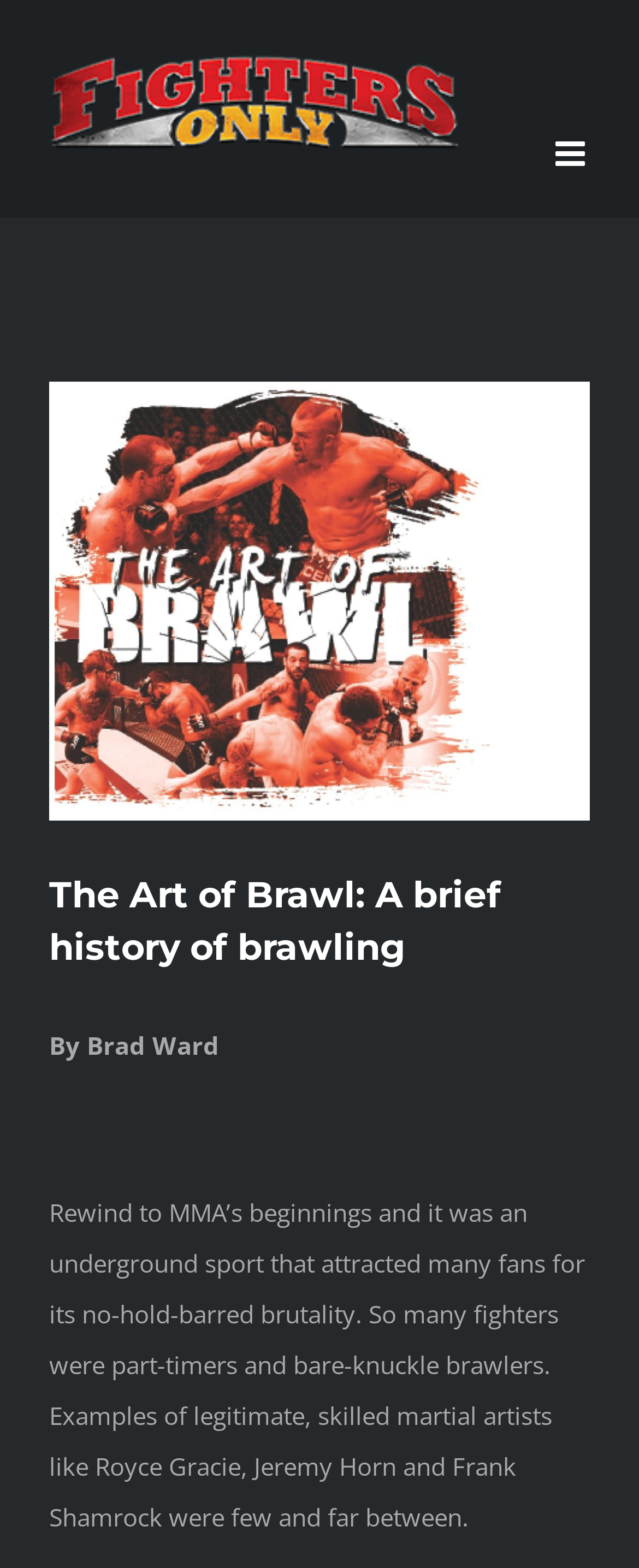What is the purpose of the link at the bottom?
Give a one-word or short phrase answer based on the image.

Go to Top